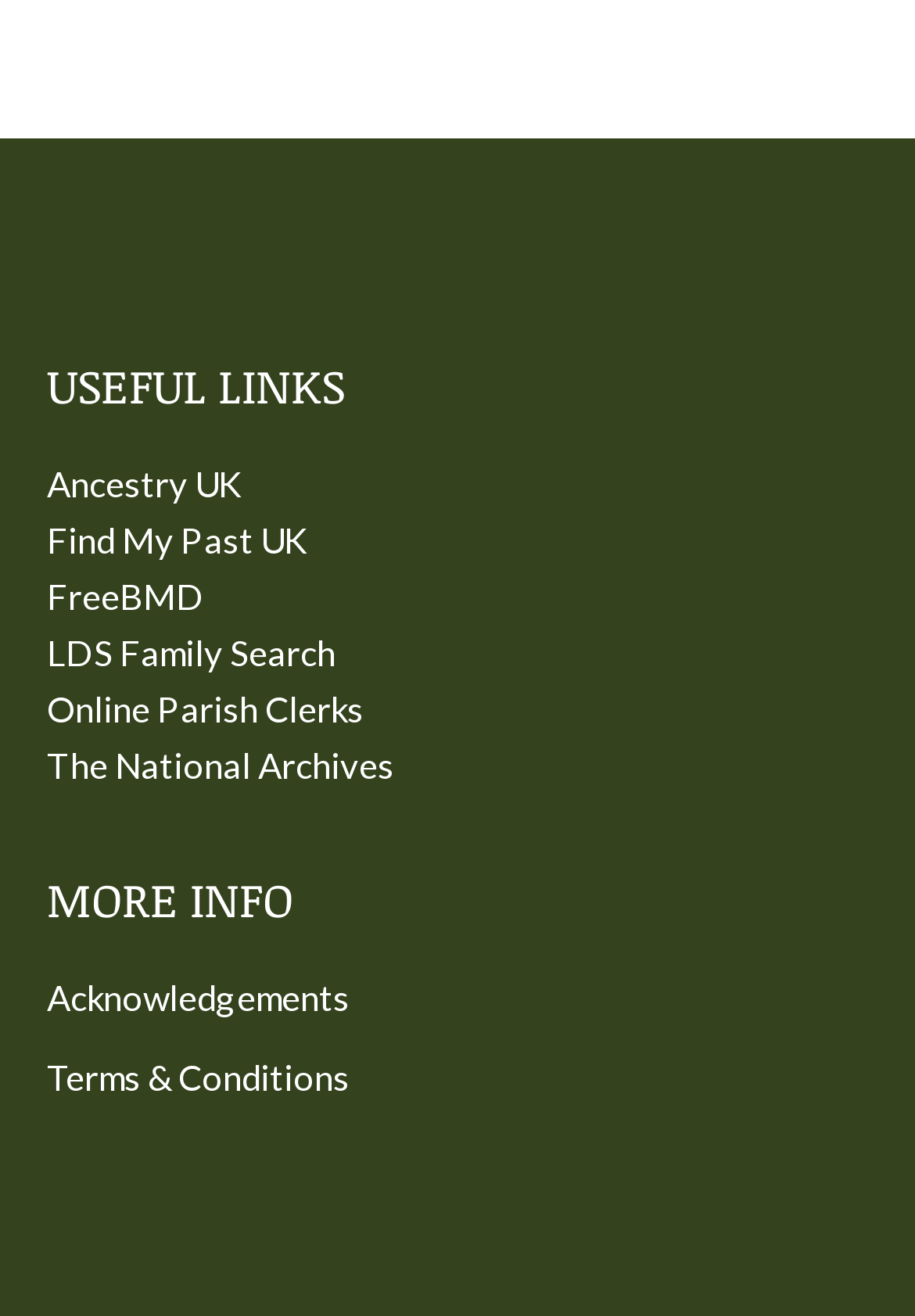What is the second link provided under 'USEFUL LINKS'?
Please respond to the question with a detailed and thorough explanation.

The second link provided under 'USEFUL LINKS' is 'Find My Past UK', which is located below the first link 'Ancestry UK'.